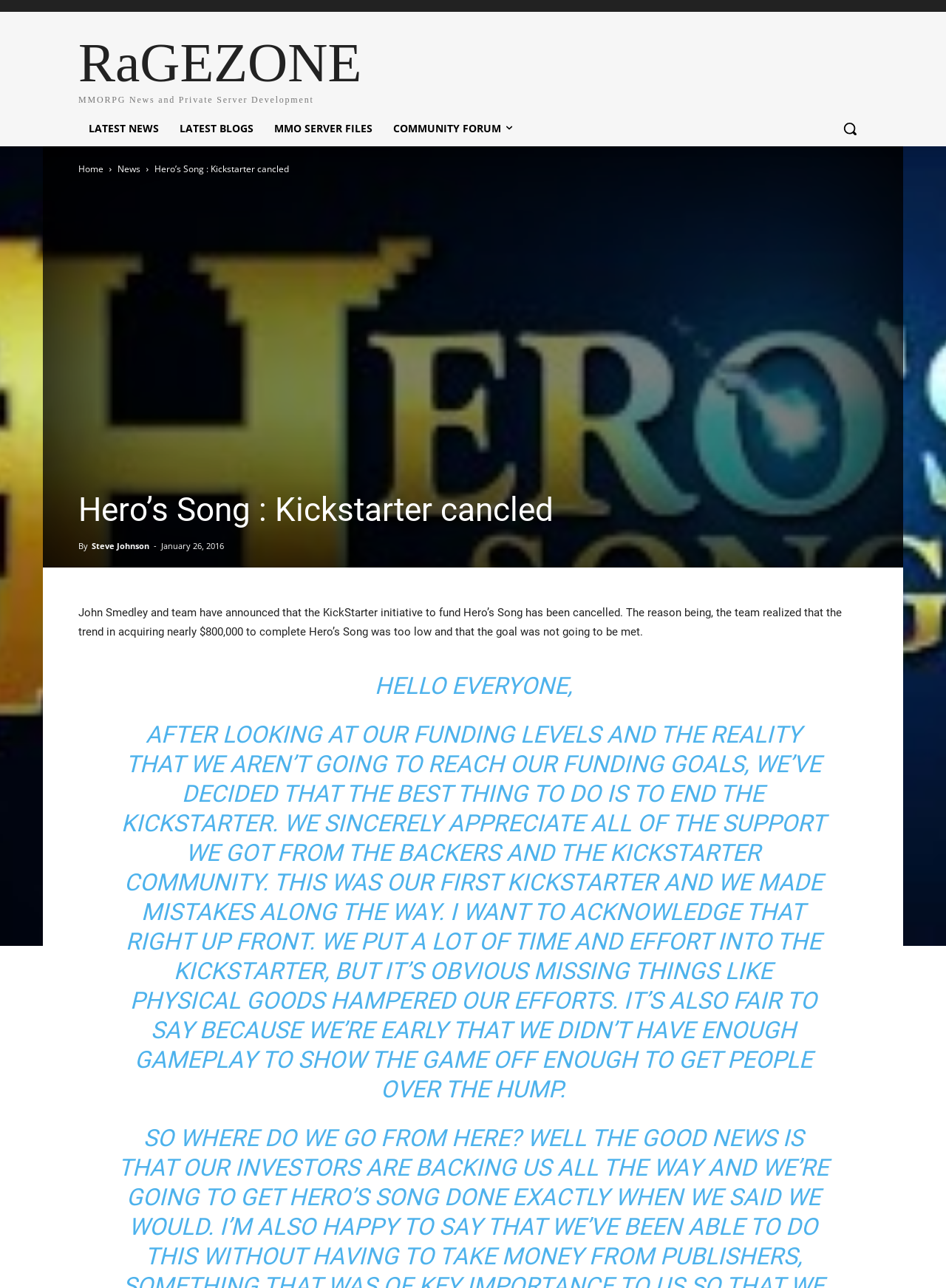Please find the bounding box coordinates of the section that needs to be clicked to achieve this instruction: "Click on the 'facebook' link".

None